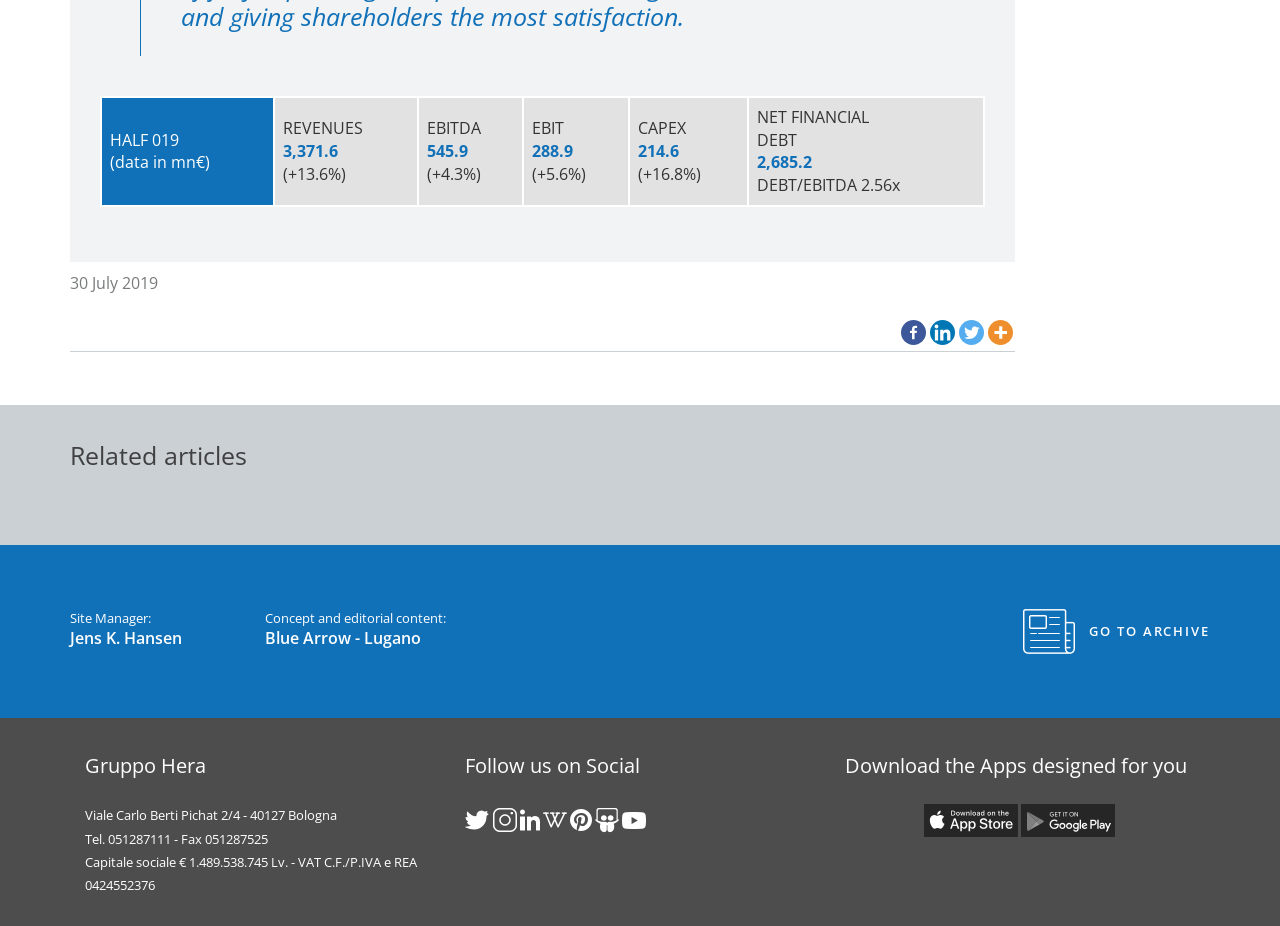How many social media links are there in the footer? Observe the screenshot and provide a one-word or short phrase answer.

8